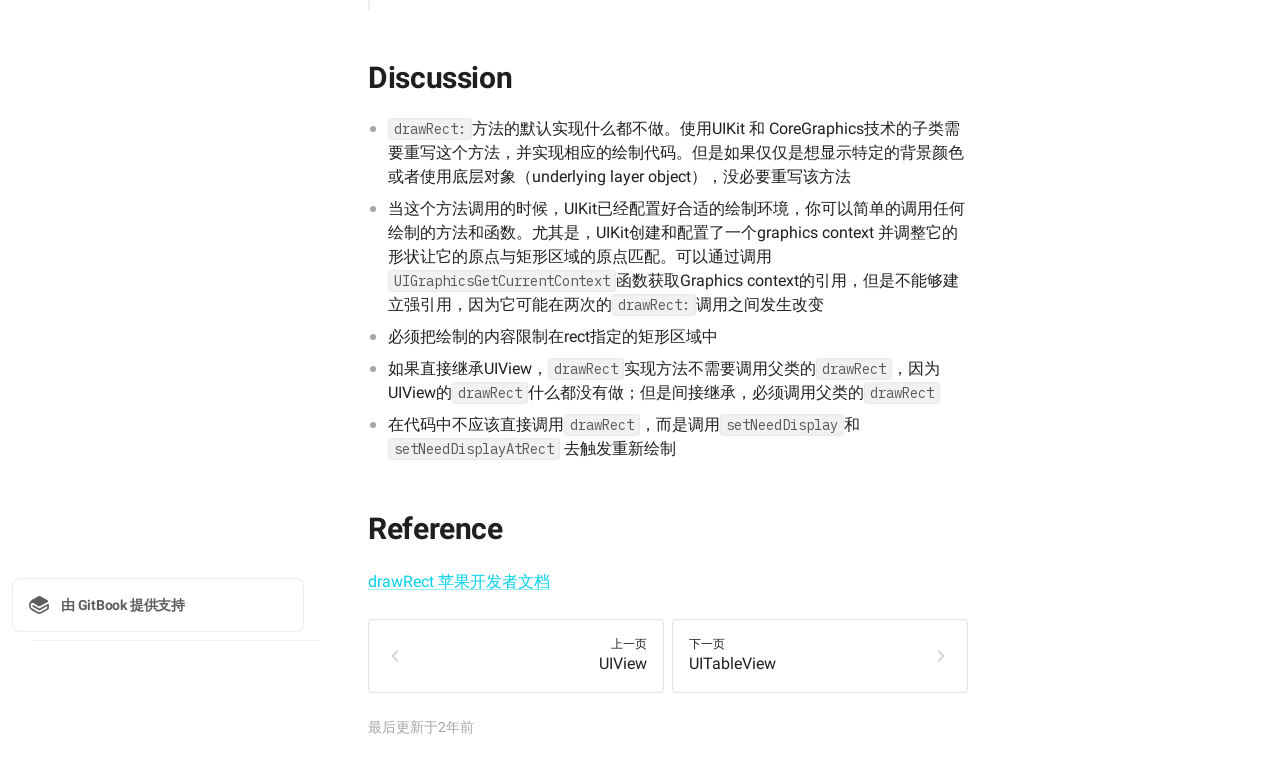Using the webpage screenshot, locate the HTML element that fits the following description and provide its bounding box: "aria-label="Direct link to heading"".

[0.269, 0.664, 0.291, 0.713]